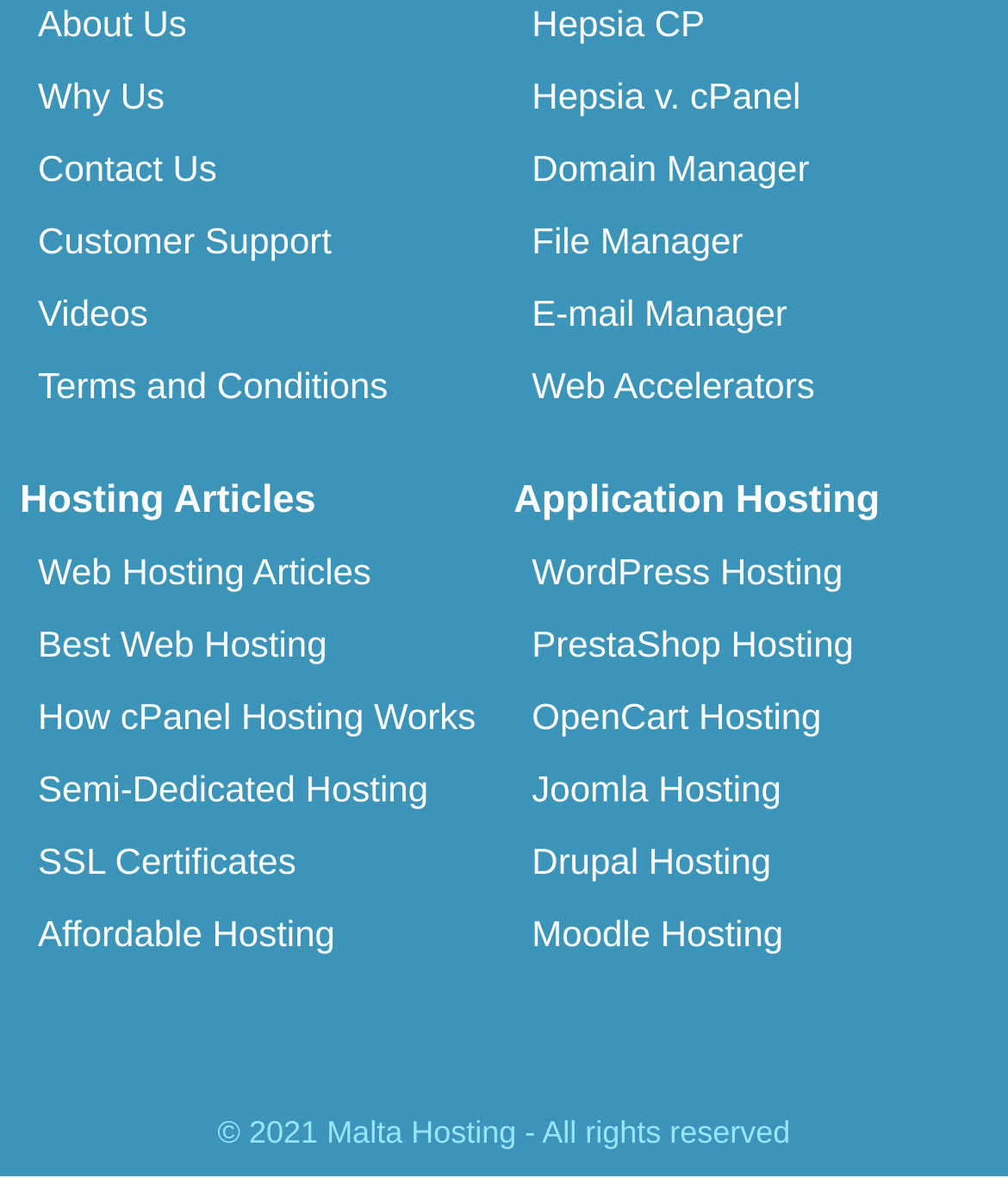What is the purpose of the 'Terms and Conditions' link?
Refer to the screenshot and respond with a concise word or phrase.

To view terms and conditions